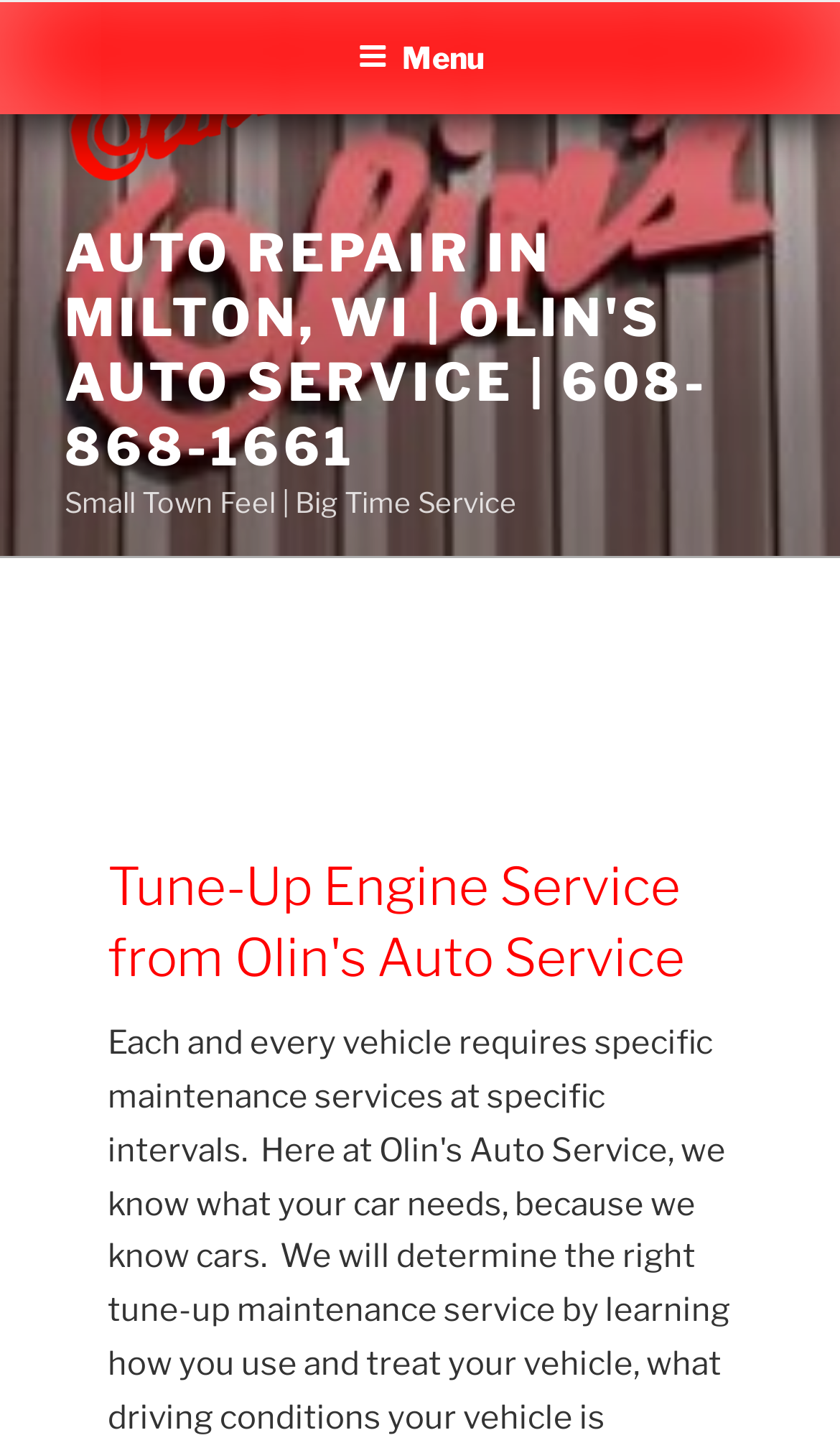What is the slogan of Olin's Auto Service?
Please provide a single word or phrase in response based on the screenshot.

Small Town Feel | Big Time Service